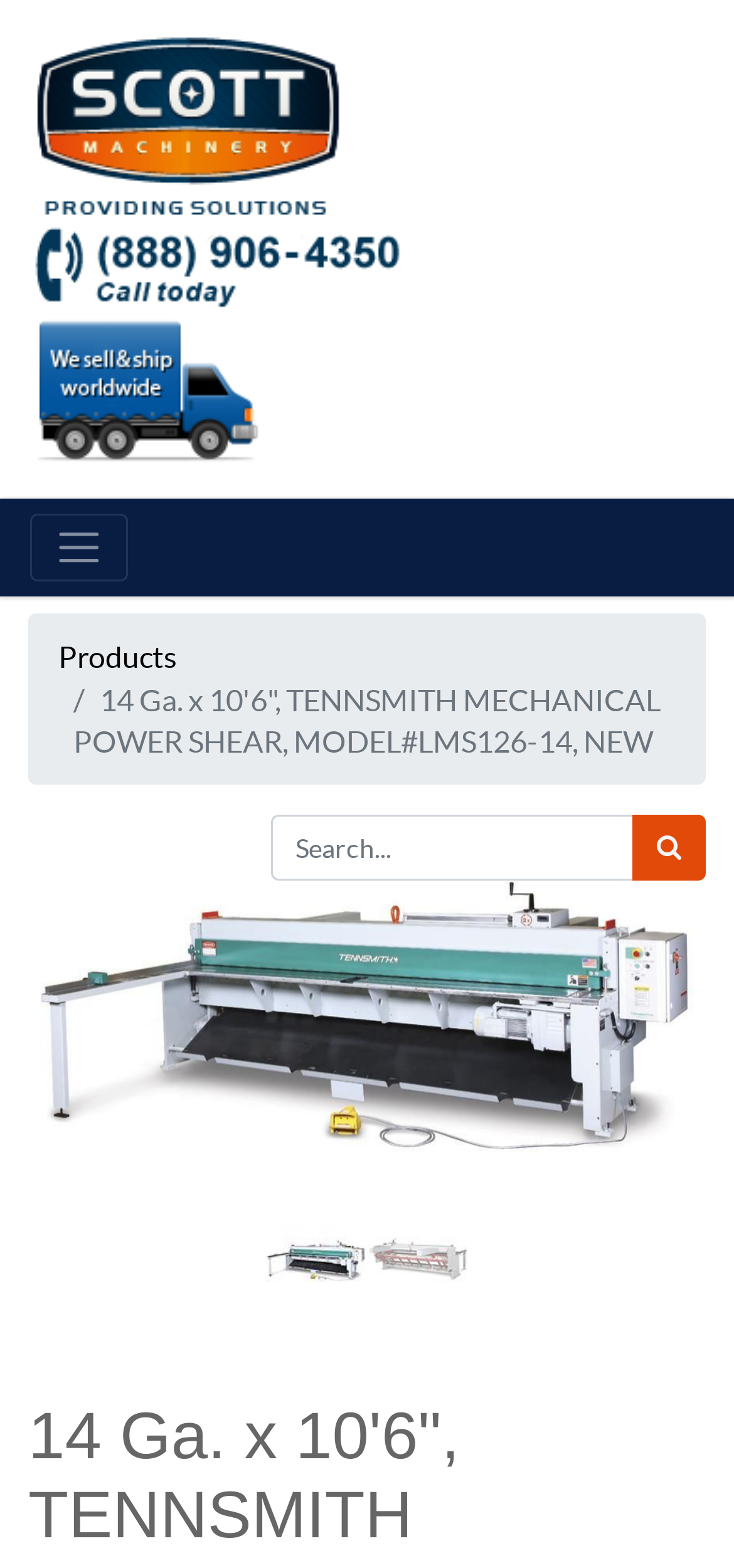Locate the bounding box of the user interface element based on this description: "Products".

[0.079, 0.408, 0.241, 0.43]